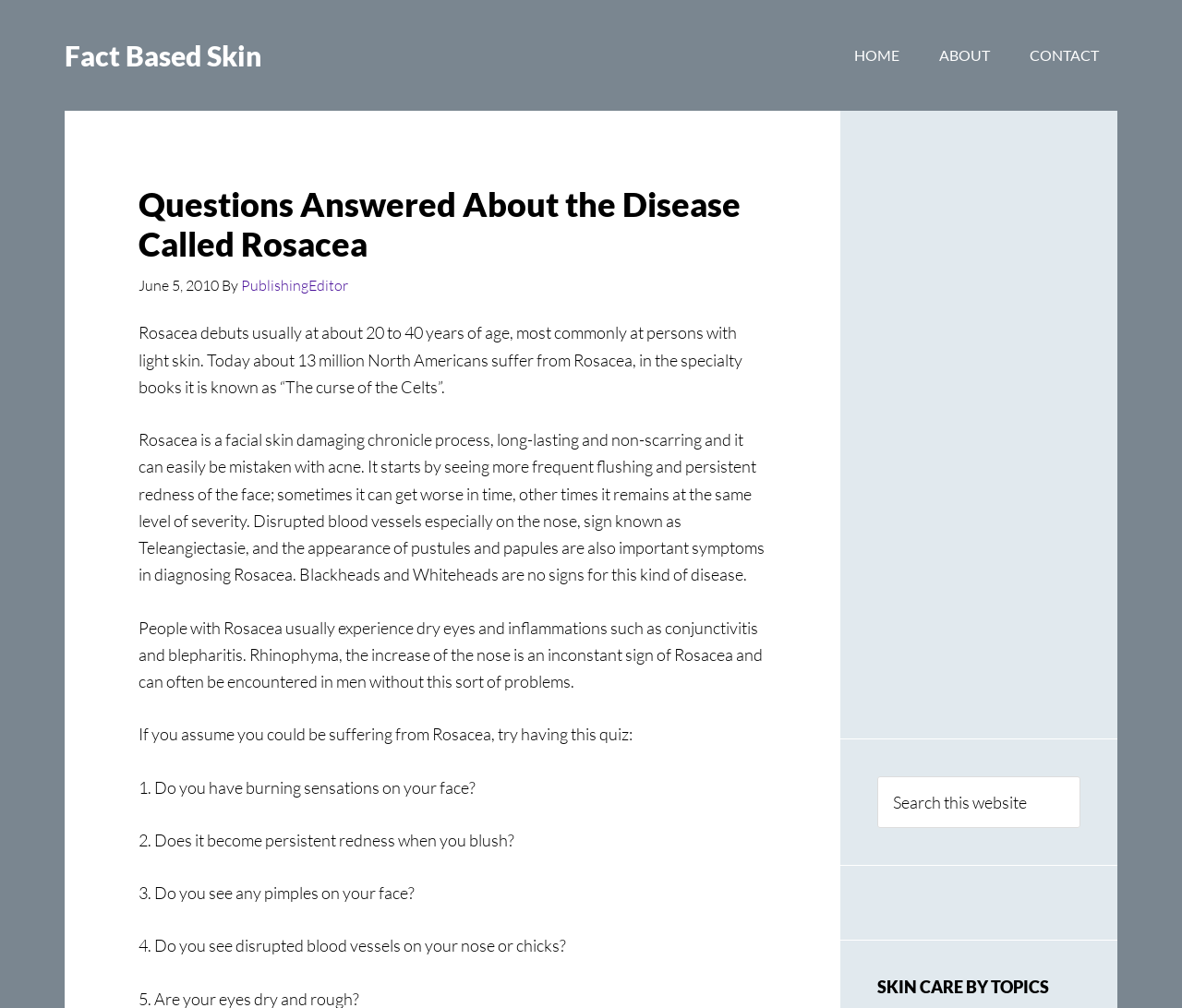What is the sign known as Teleangiectasie?
Using the visual information, respond with a single word or phrase.

Disrupted blood vessels